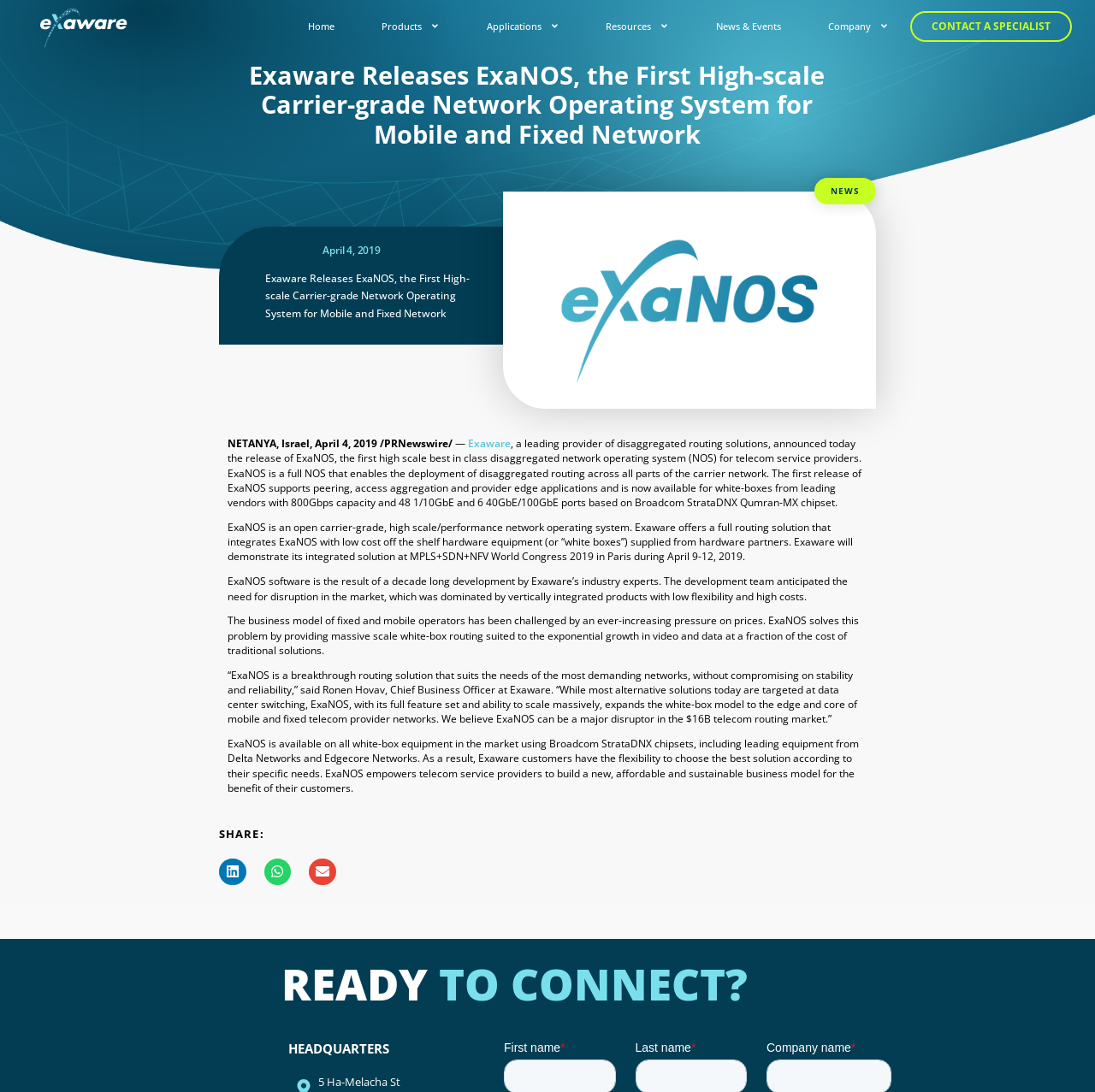Locate the bounding box coordinates of the element you need to click to accomplish the task described by this instruction: "Read NEWS".

[0.744, 0.163, 0.8, 0.187]